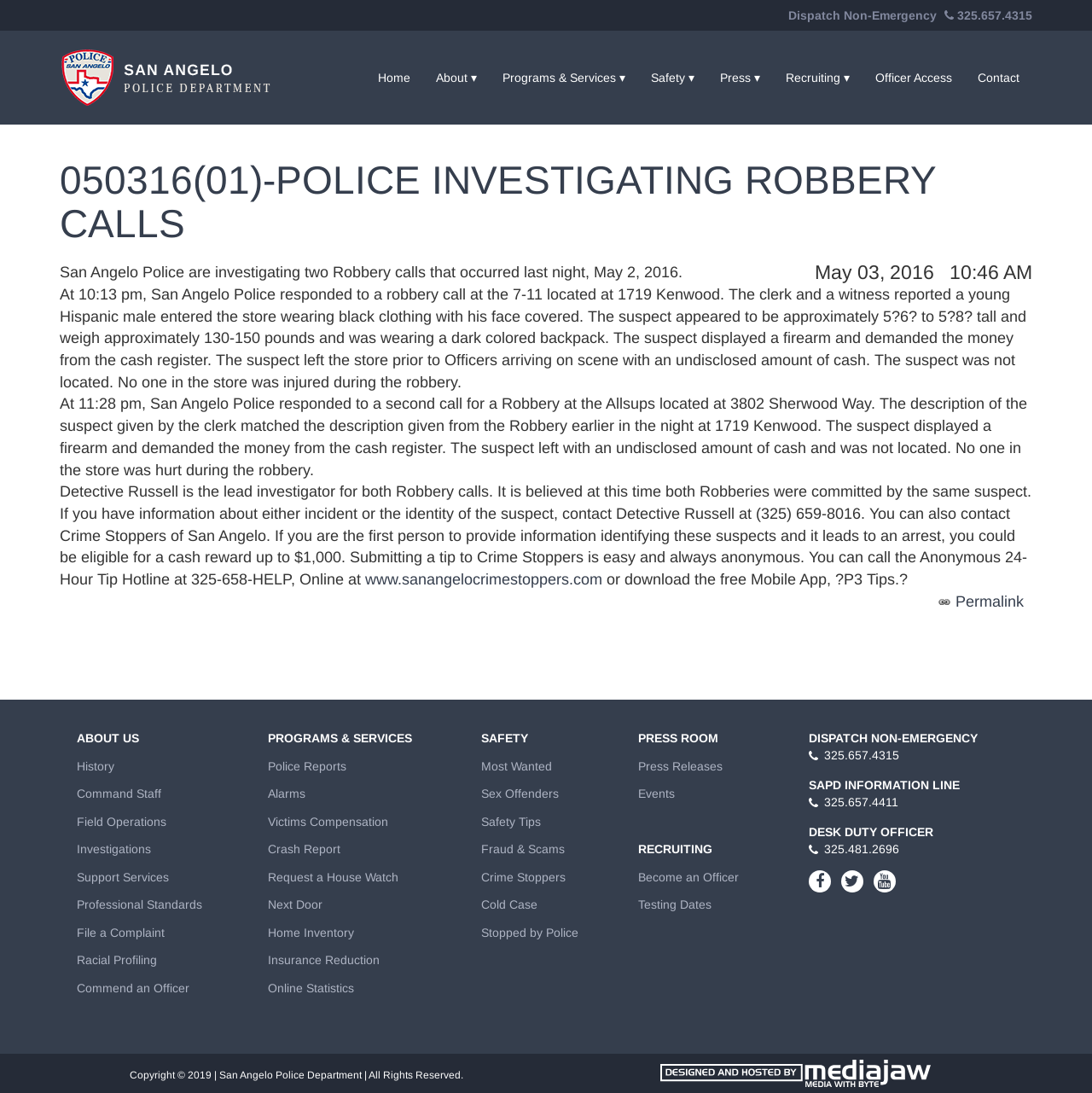Determine the coordinates of the bounding box that should be clicked to complete the instruction: "Visit the San Angelo Police Department homepage". The coordinates should be represented by four float numbers between 0 and 1: [left, top, right, bottom].

[0.055, 0.062, 0.248, 0.077]